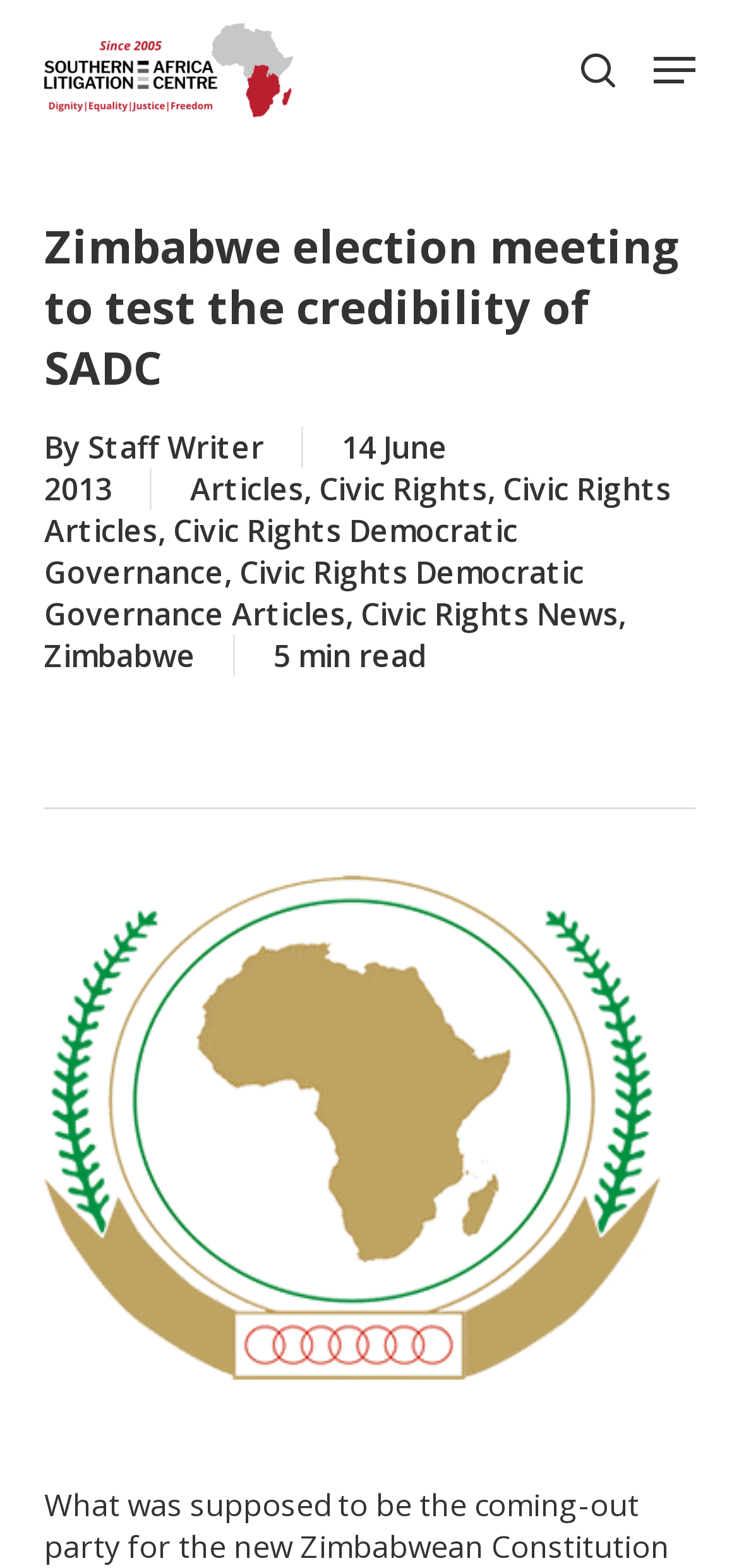Please predict the bounding box coordinates of the element's region where a click is necessary to complete the following instruction: "Search for something". The coordinates should be represented by four float numbers between 0 and 1, i.e., [left, top, right, bottom].

[0.06, 0.034, 0.94, 0.085]